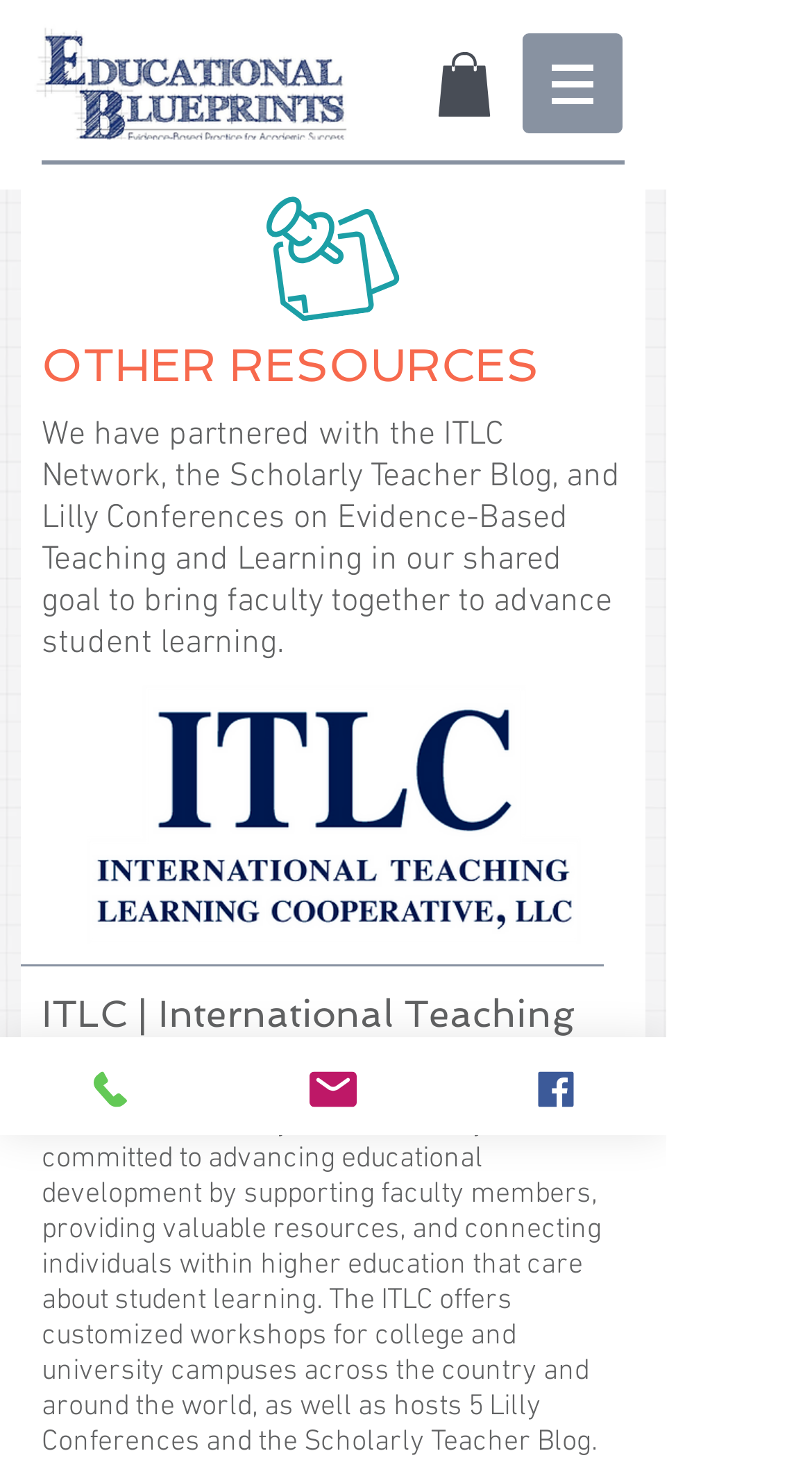What is the name of the blog mentioned on the webpage?
Provide a detailed and well-explained answer to the question.

The webpage mentions that the website has partnered with the Scholarly Teacher Blog, along with the ITLC Network and Lilly Conferences, to advance student learning.